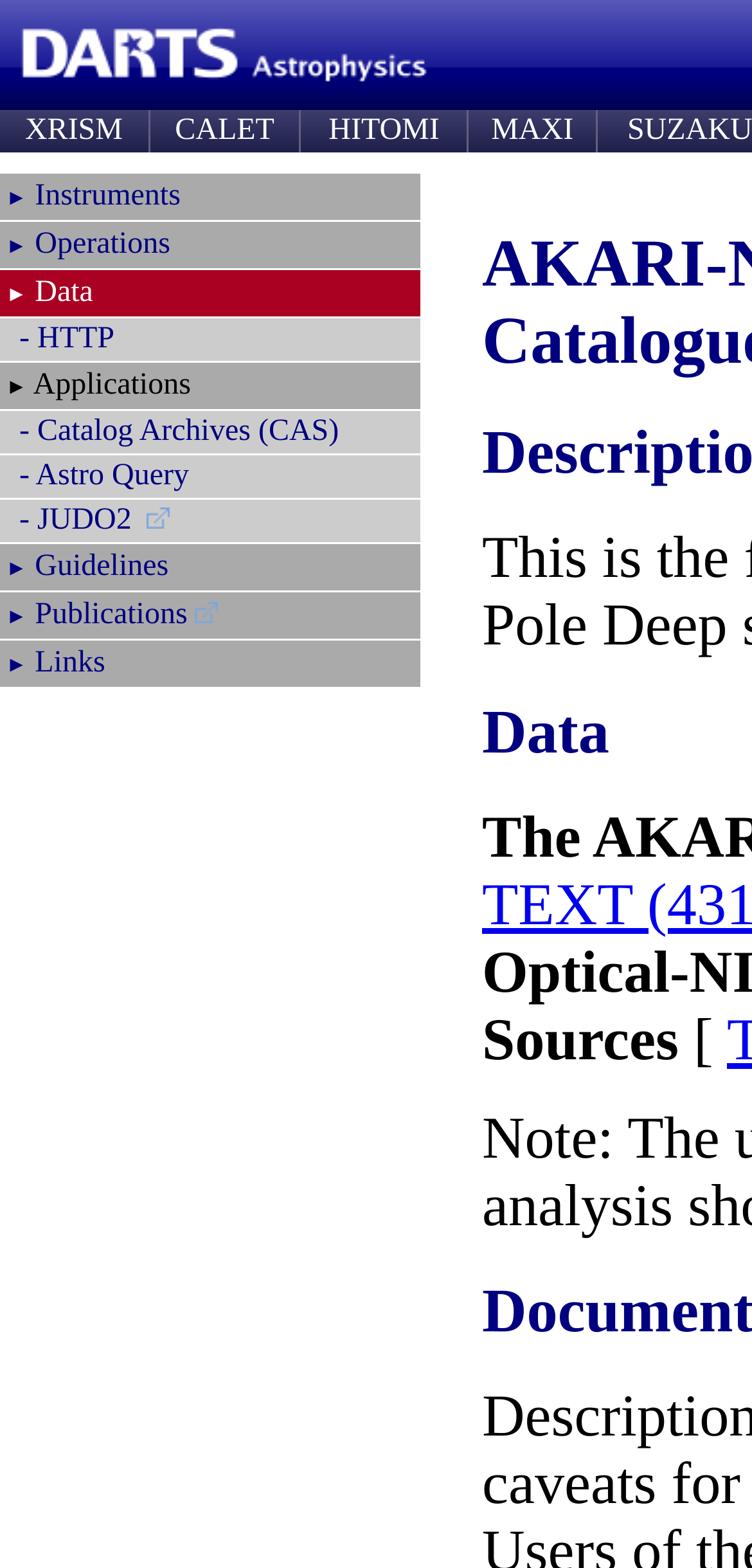Use a single word or phrase to answer this question: 
What are the names of the instruments listed on the webpage?

XRISM, CALET, HITOMI, MAXI